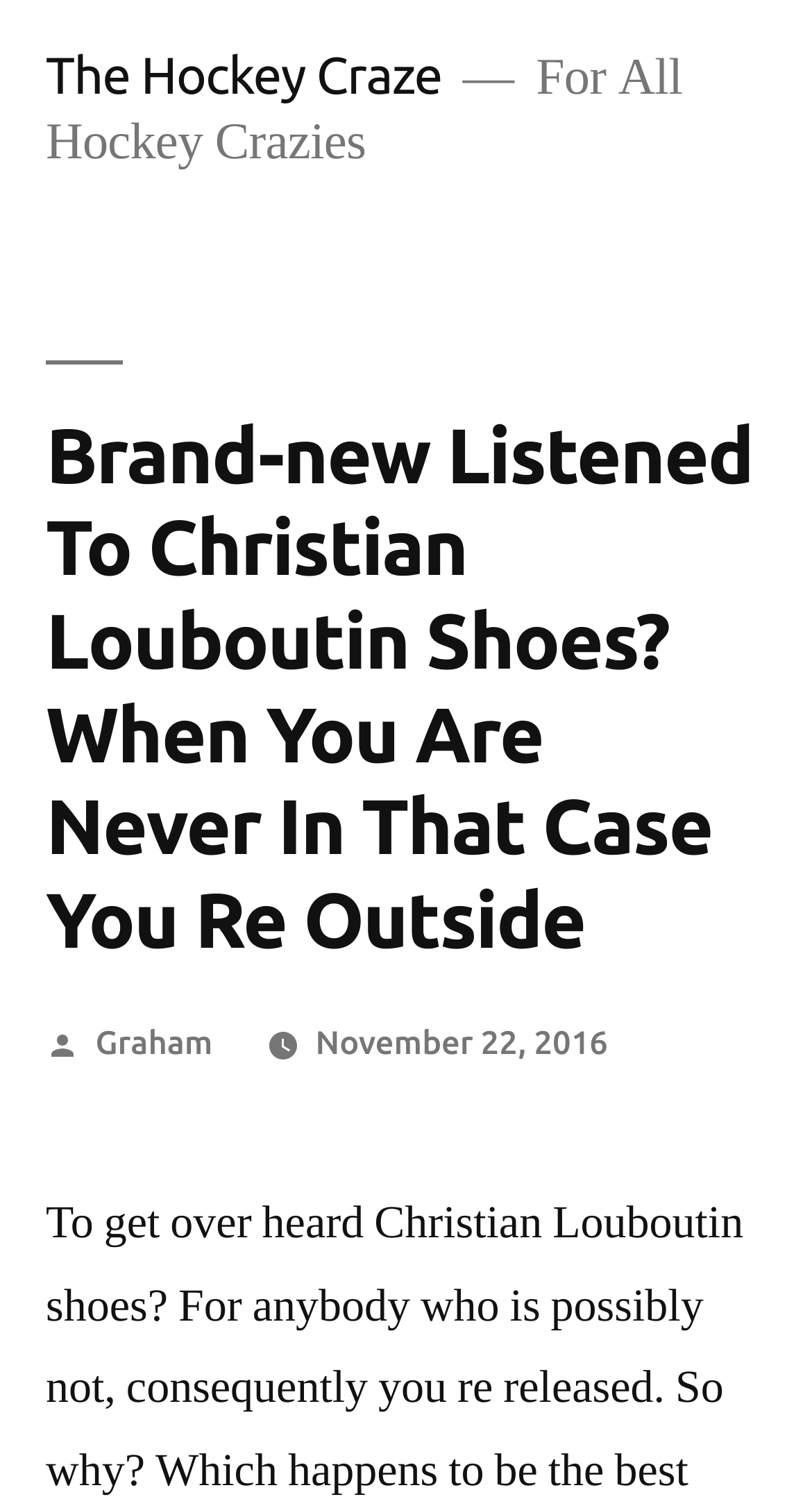Can you find and provide the main heading text of this webpage?

Brand-new Listened To Christian Louboutin Shoes? When You Are Never In That Case You Re Outside